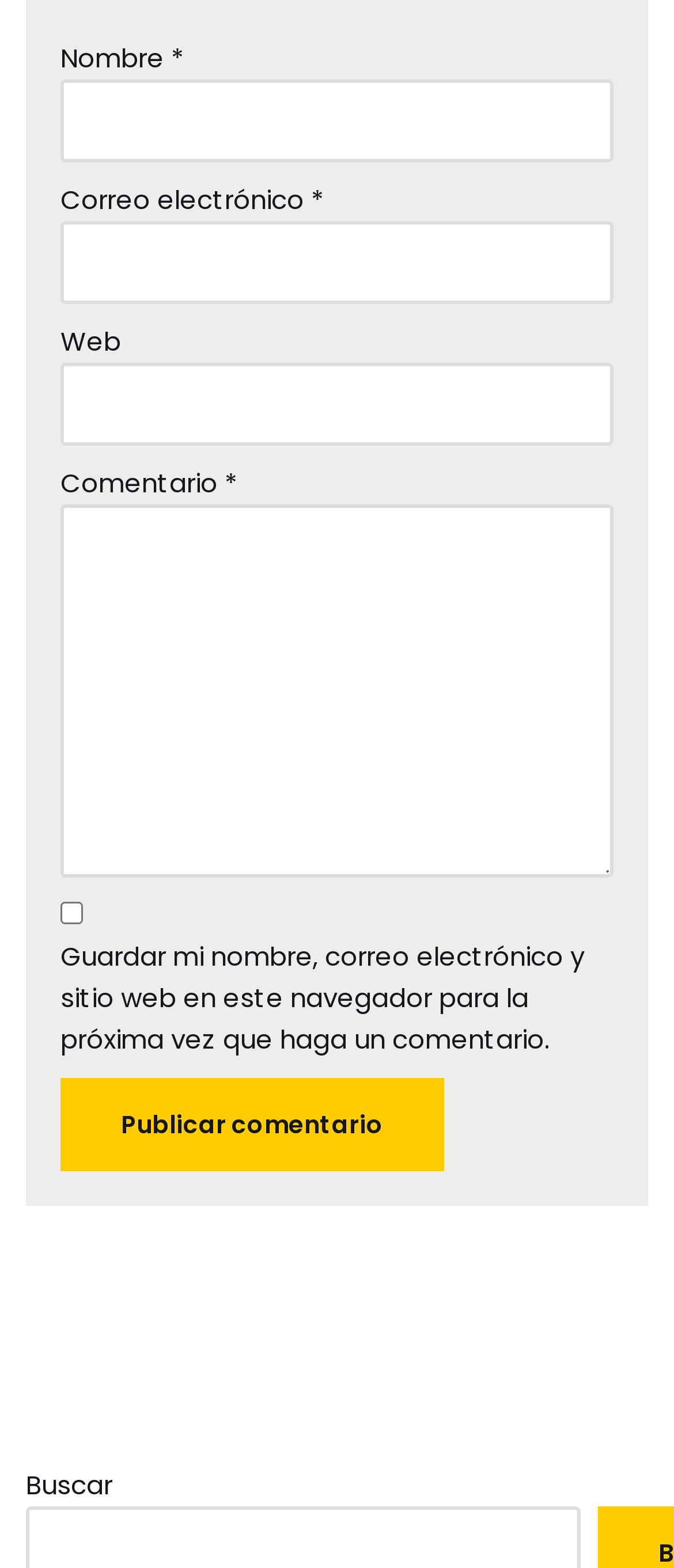Locate the bounding box coordinates of the UI element described by: "name="submit" value="Publicar comentario"". Provide the coordinates as four float numbers between 0 and 1, formatted as [left, top, right, bottom].

[0.09, 0.687, 0.659, 0.747]